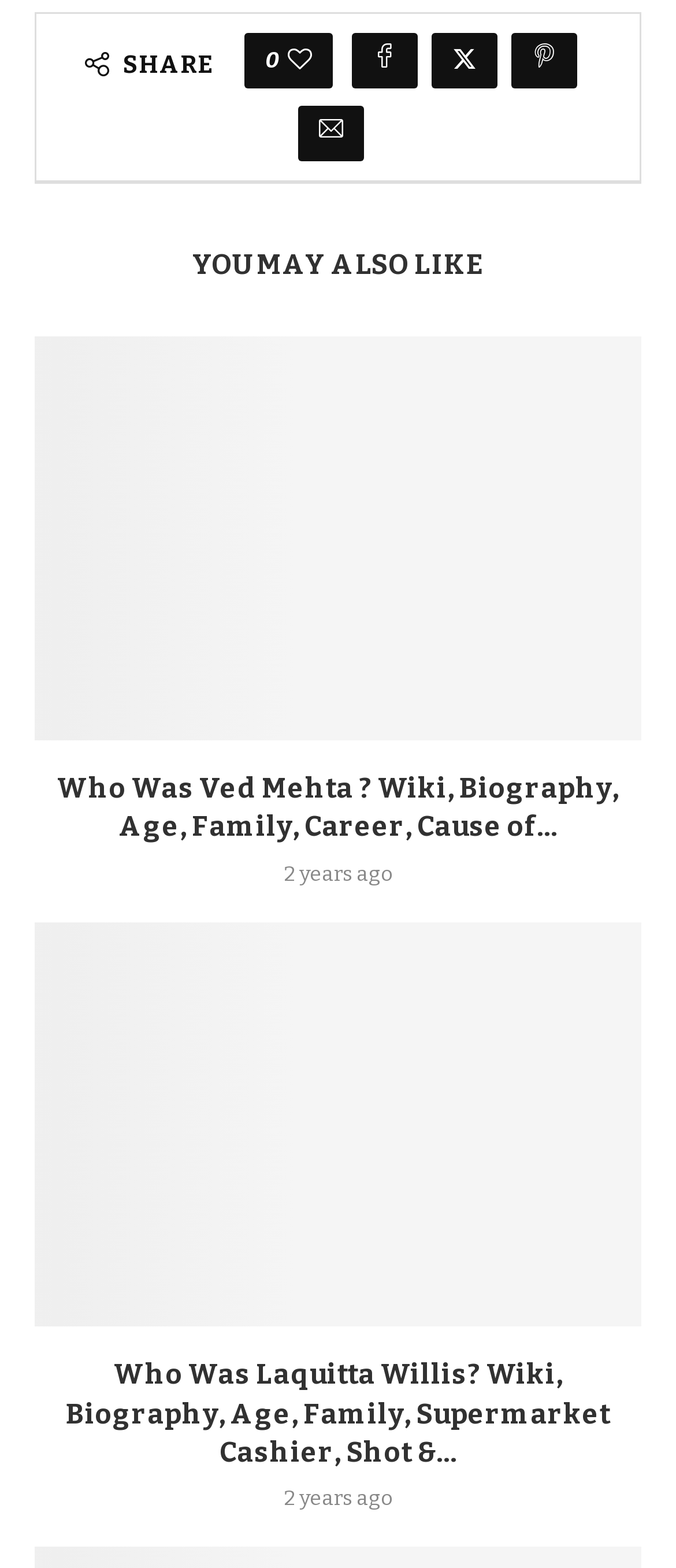How many years ago was the first article posted?
Please provide a comprehensive answer based on the information in the image.

The time element with bounding box coordinates [0.419, 0.549, 0.581, 0.565] contains the text '2 years ago', indicating that the first article was posted 2 years ago.